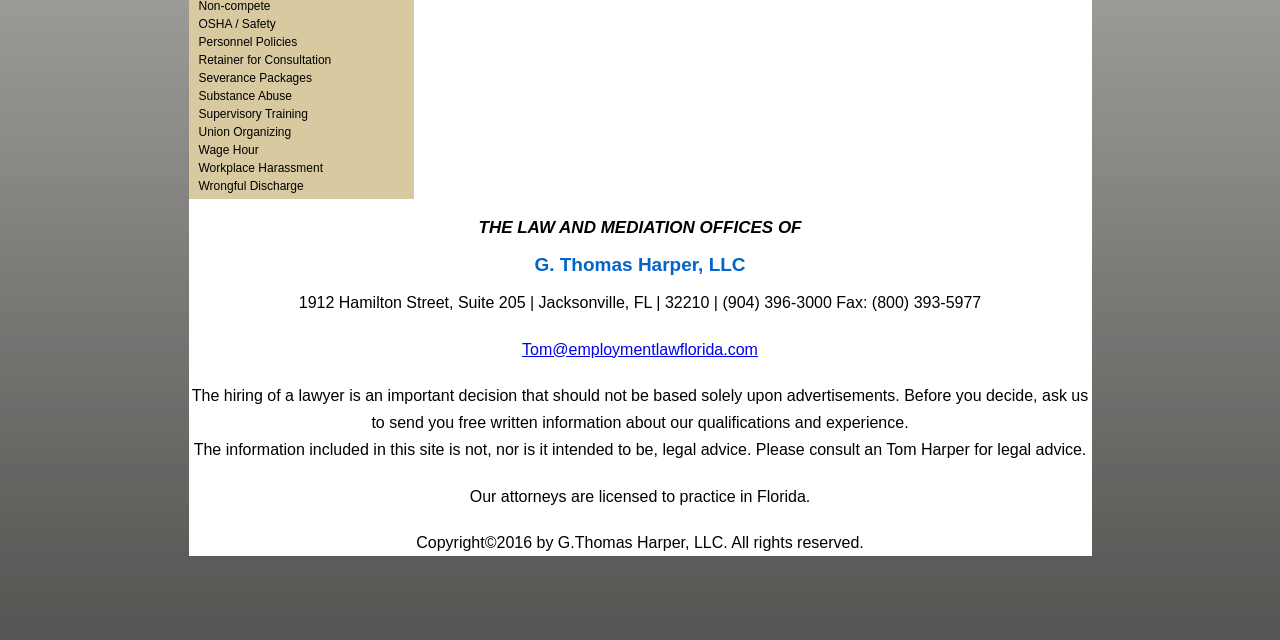Show the bounding box coordinates for the HTML element described as: "Tom@employmentlawflorida.com".

[0.408, 0.532, 0.592, 0.559]